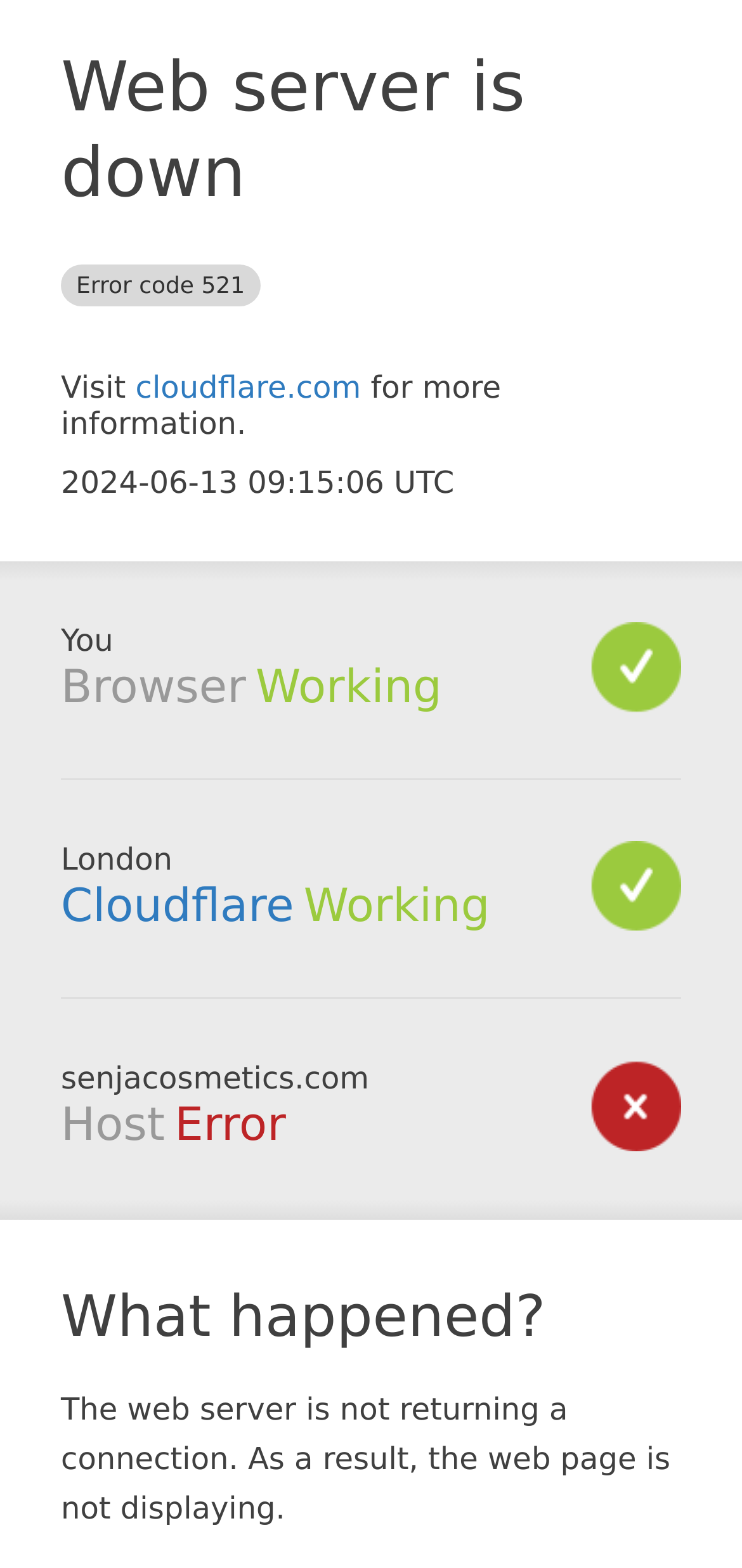Based on what you see in the screenshot, provide a thorough answer to this question: What is the error code?

The error code is mentioned in the heading 'Web server is down Error code 521' which is located at the top of the webpage with a bounding box coordinate of [0.082, 0.029, 0.897, 0.226].